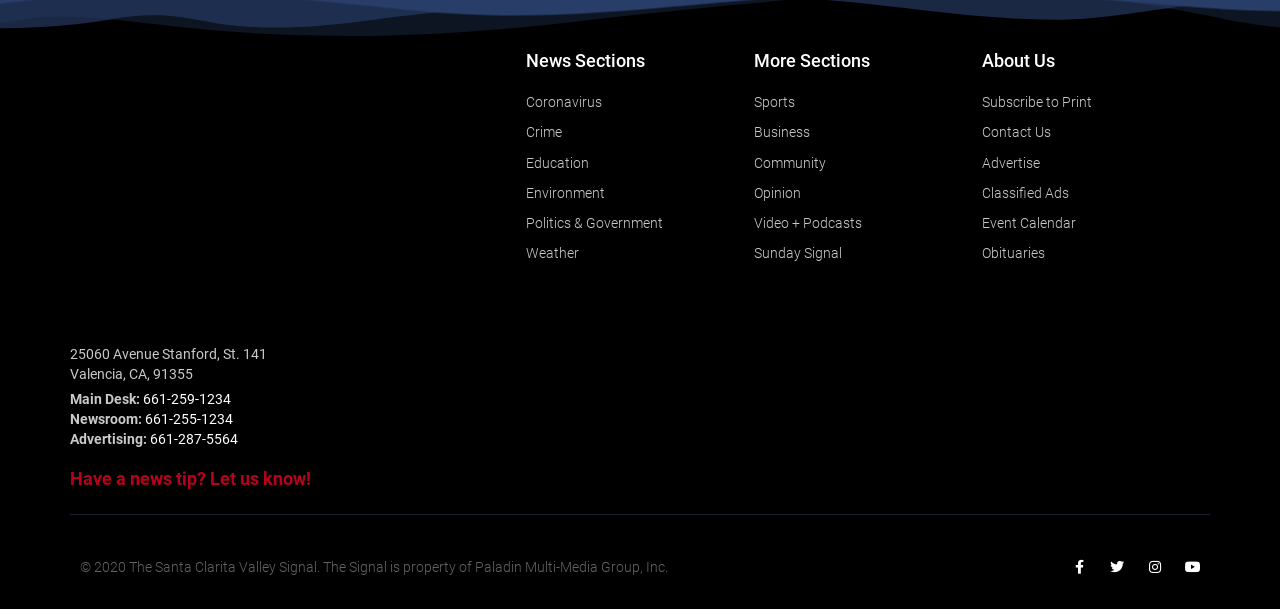Locate the bounding box coordinates of the UI element described by: "Weather". The bounding box coordinates should consist of four float numbers between 0 and 1, i.e., [left, top, right, bottom].

[0.411, 0.396, 0.589, 0.437]